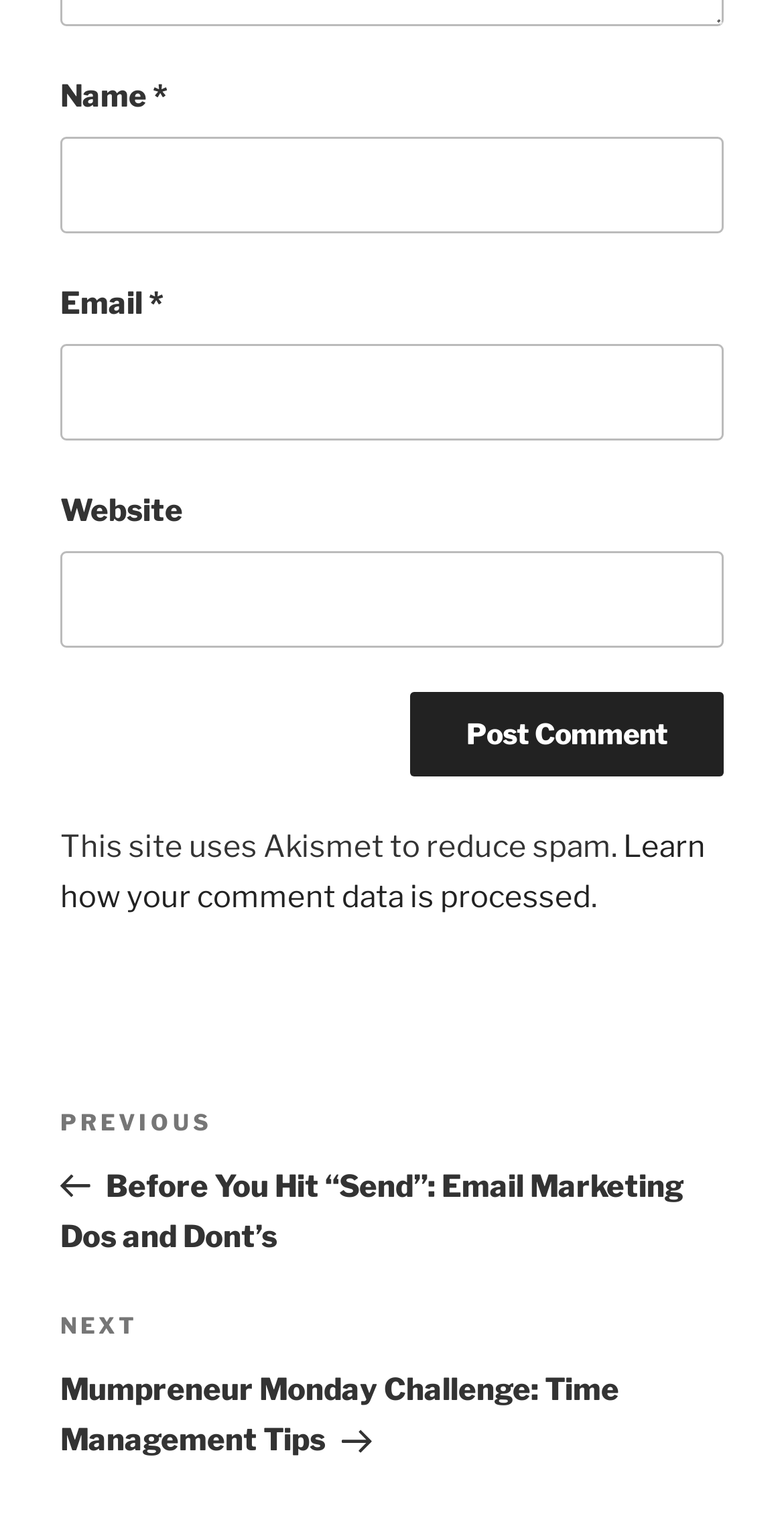Is the 'Website' field required?
Using the image as a reference, answer the question in detail.

The 'Website' field is not marked as required, unlike the 'Name' and 'Email' fields, which have an asterisk (*) indicating that they are mandatory. This suggests that users can optionally enter their website information when posting a comment.